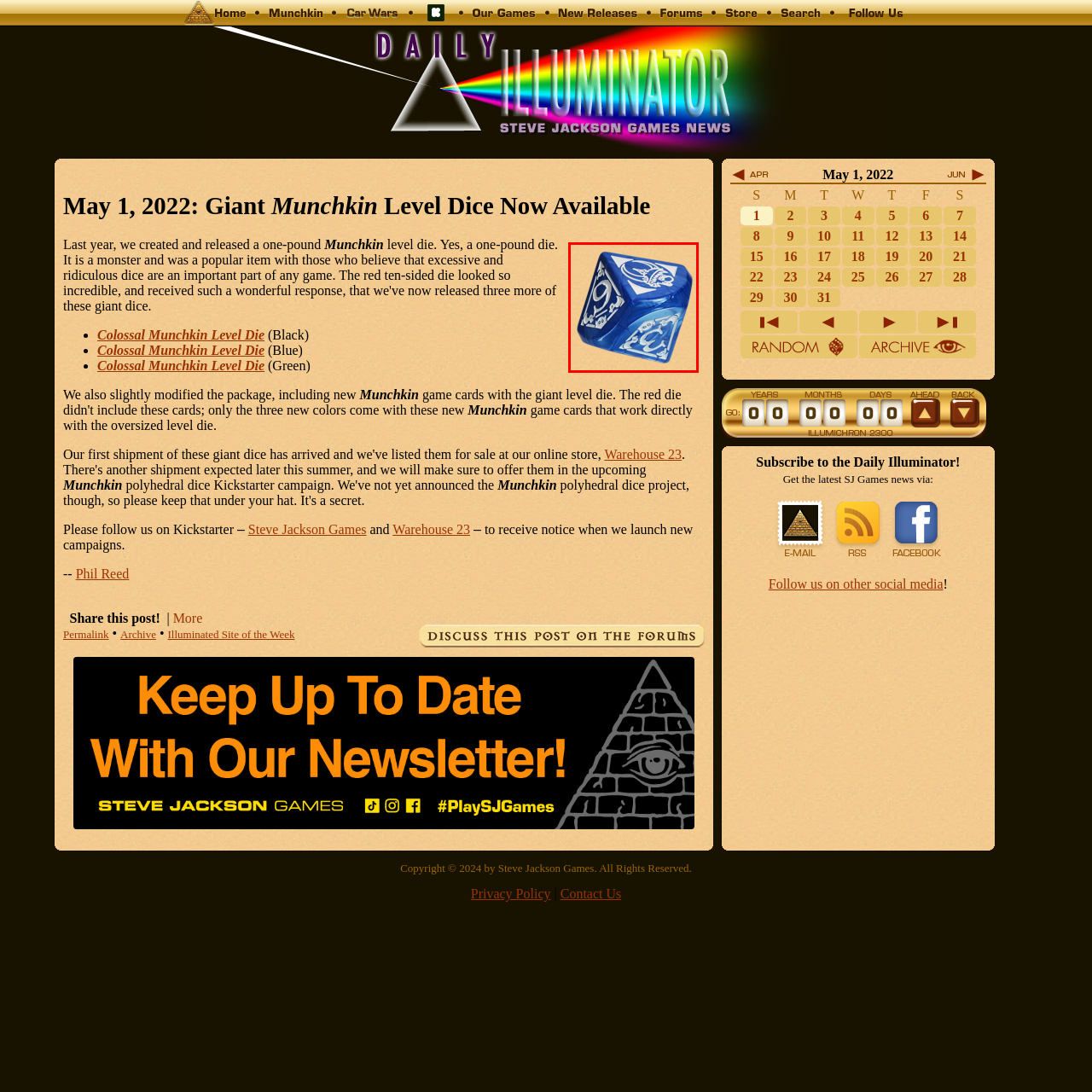How many new colossal dice were released? Study the image bordered by the red bounding box and answer briefly using a single word or a phrase.

Four